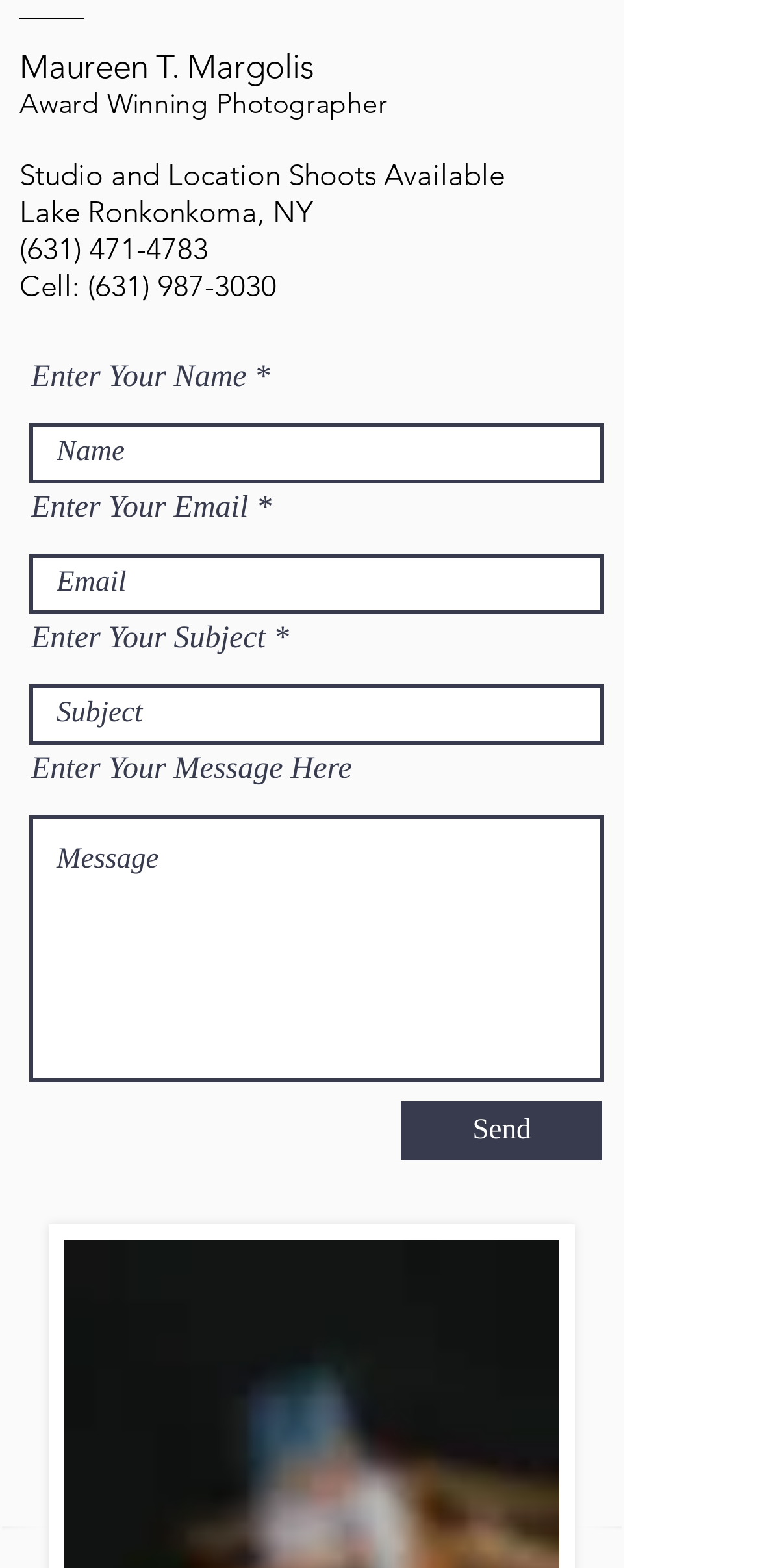What is the purpose of the form? Refer to the image and provide a one-word or short phrase answer.

To send a message